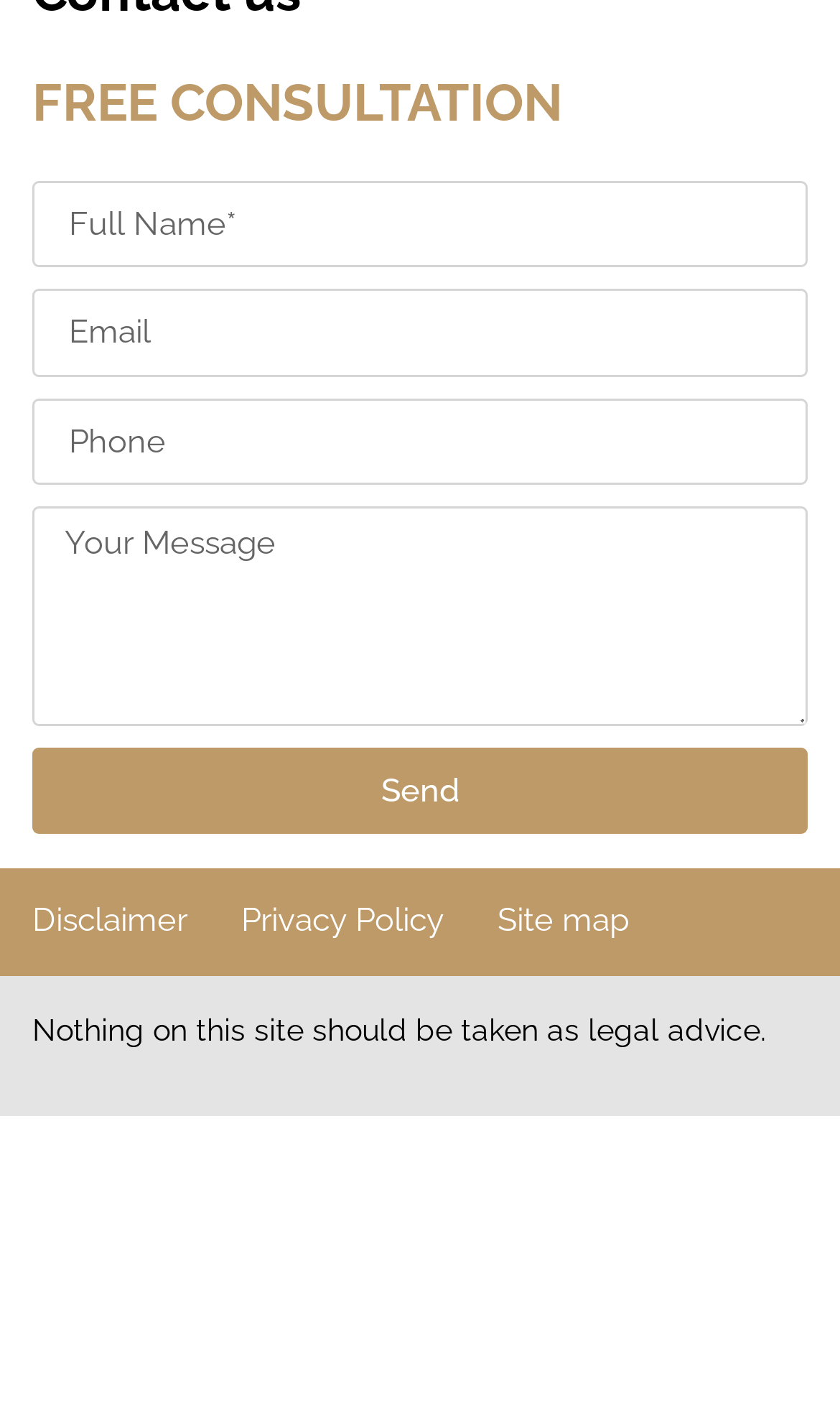Please determine the bounding box coordinates of the element's region to click in order to carry out the following instruction: "View disclaimer". The coordinates should be four float numbers between 0 and 1, i.e., [left, top, right, bottom].

[0.038, 0.638, 0.223, 0.668]